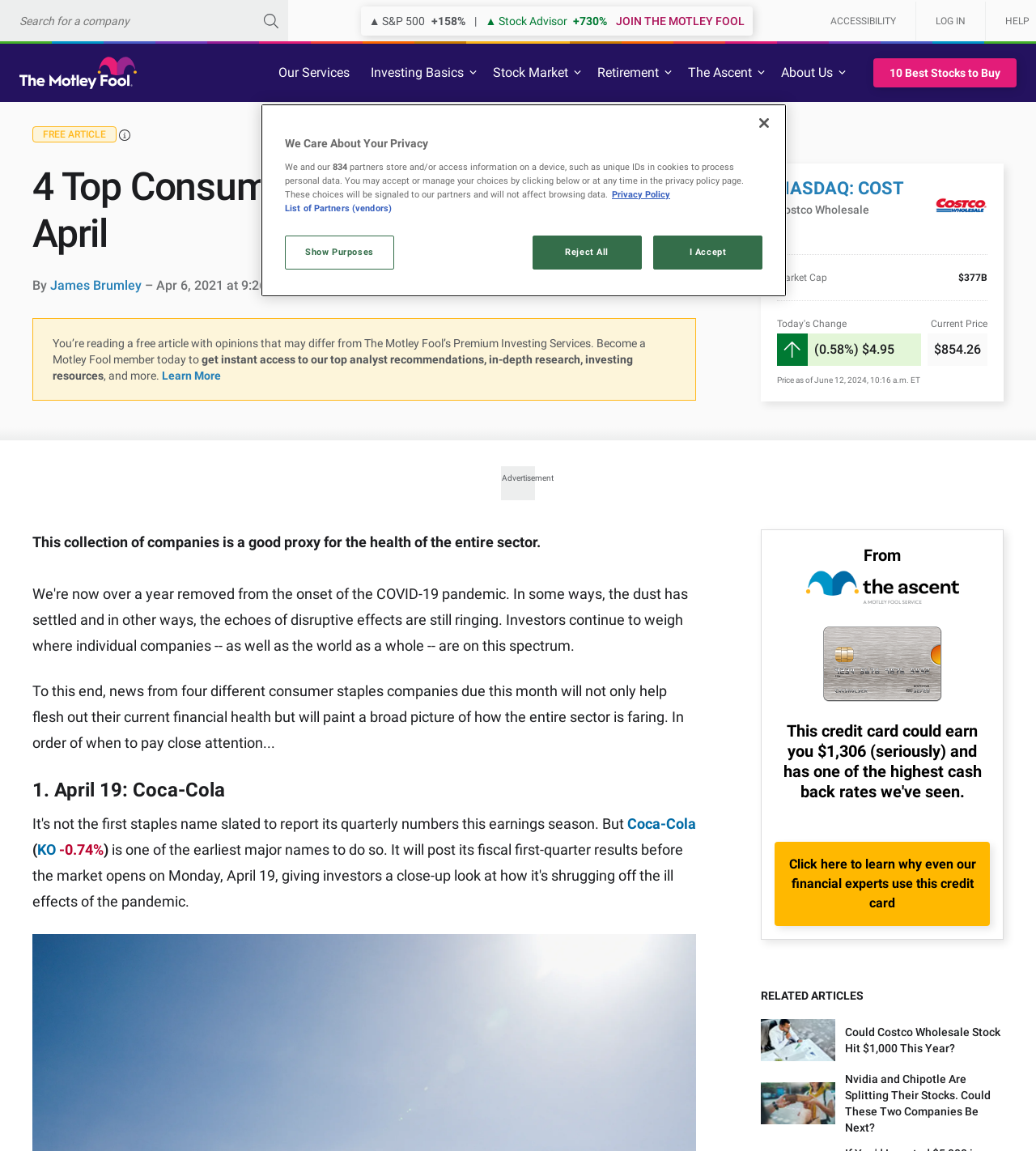What is the name of the author of the article? Analyze the screenshot and reply with just one word or a short phrase.

James Brumley